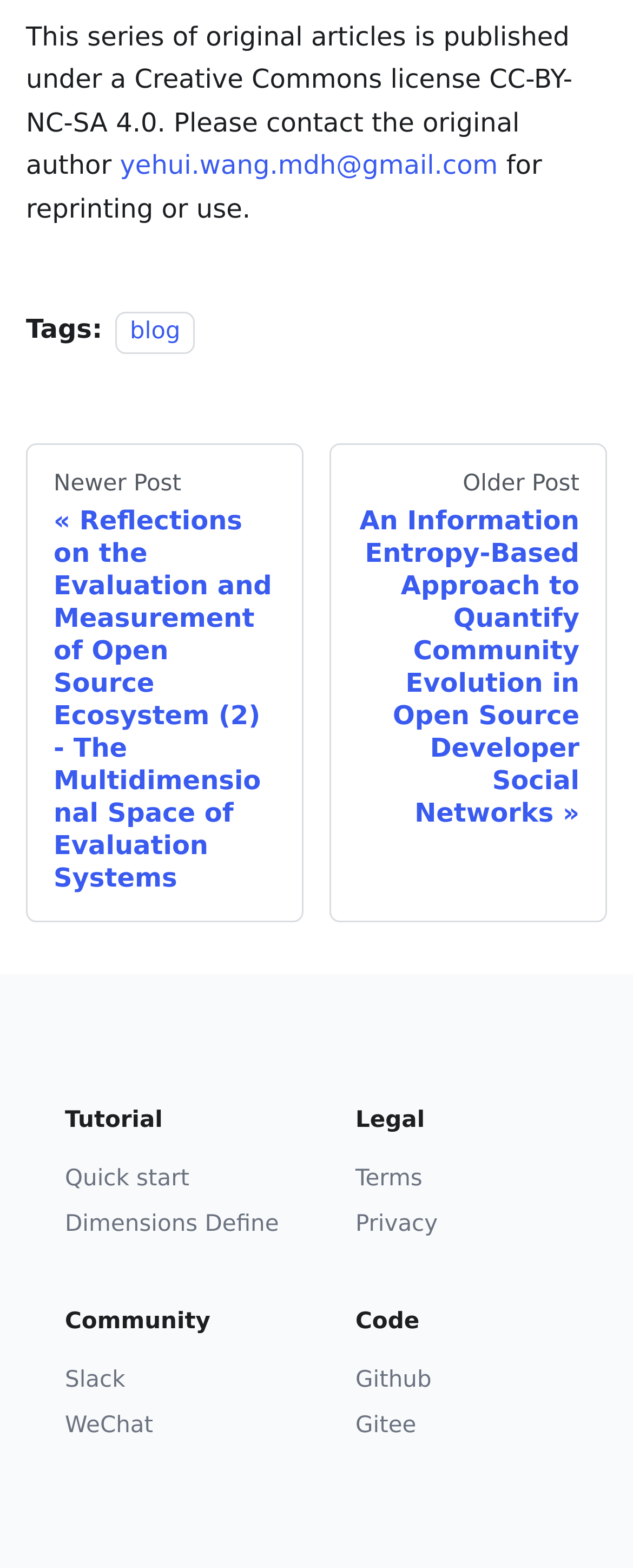Identify the bounding box coordinates for the UI element that matches this description: "blog".

[0.182, 0.199, 0.308, 0.225]